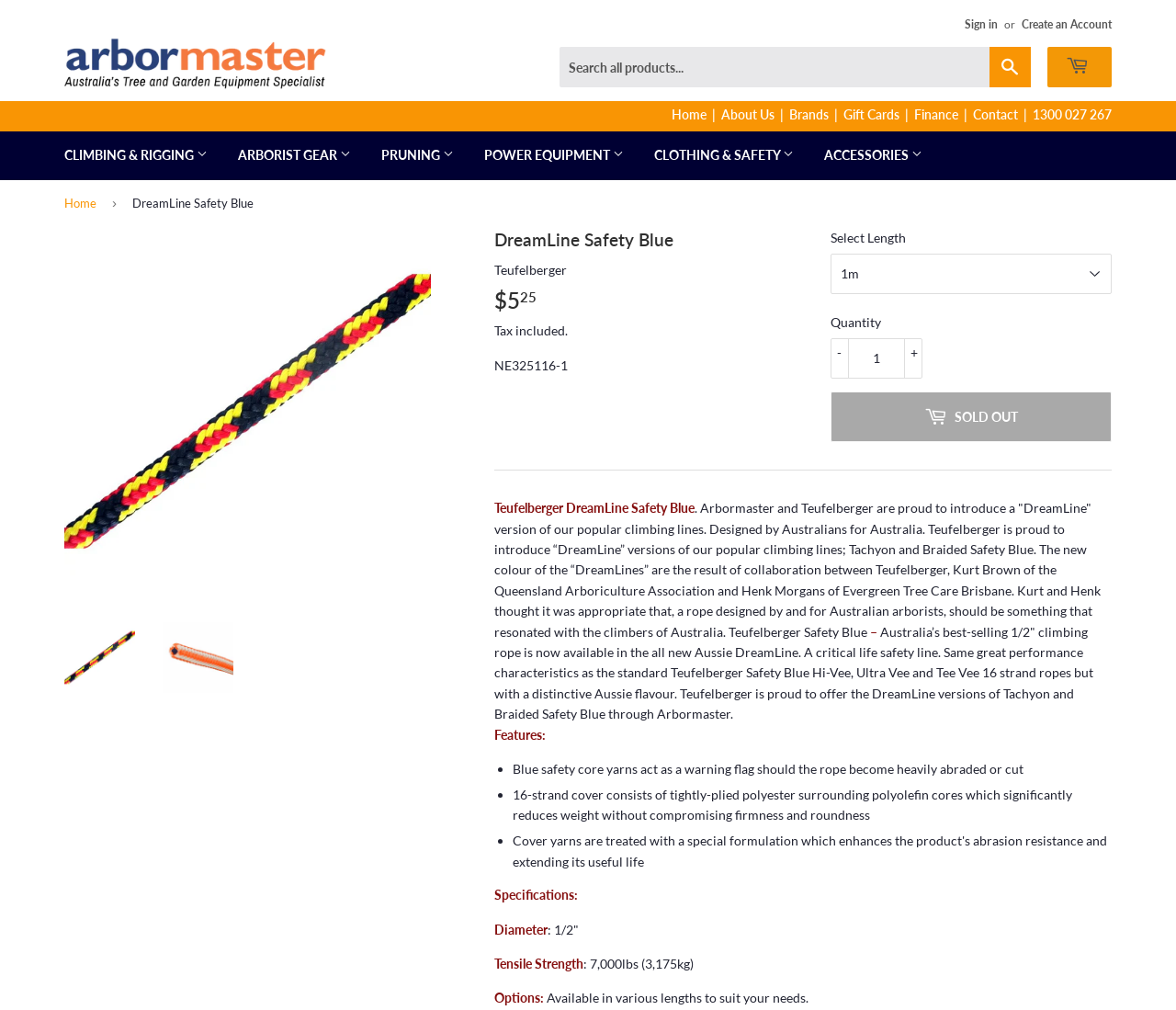How many subcategories are under 'POWER EQUIPMENT'?
Kindly answer the question with as much detail as you can.

I counted the number of subcategories under 'POWER EQUIPMENT' by examining the menu structure, where I saw 7 subcategories: 'Chainsaws & Pole Saws', 'Grass & Lawnmowers', 'Husqvarna Automowers®', 'Log & Wood Splitters', 'Chipper-Shredders & Mulchers', 'Leaf Blowers', and 'Grasscutters, Trimmers & Brushcutters'.